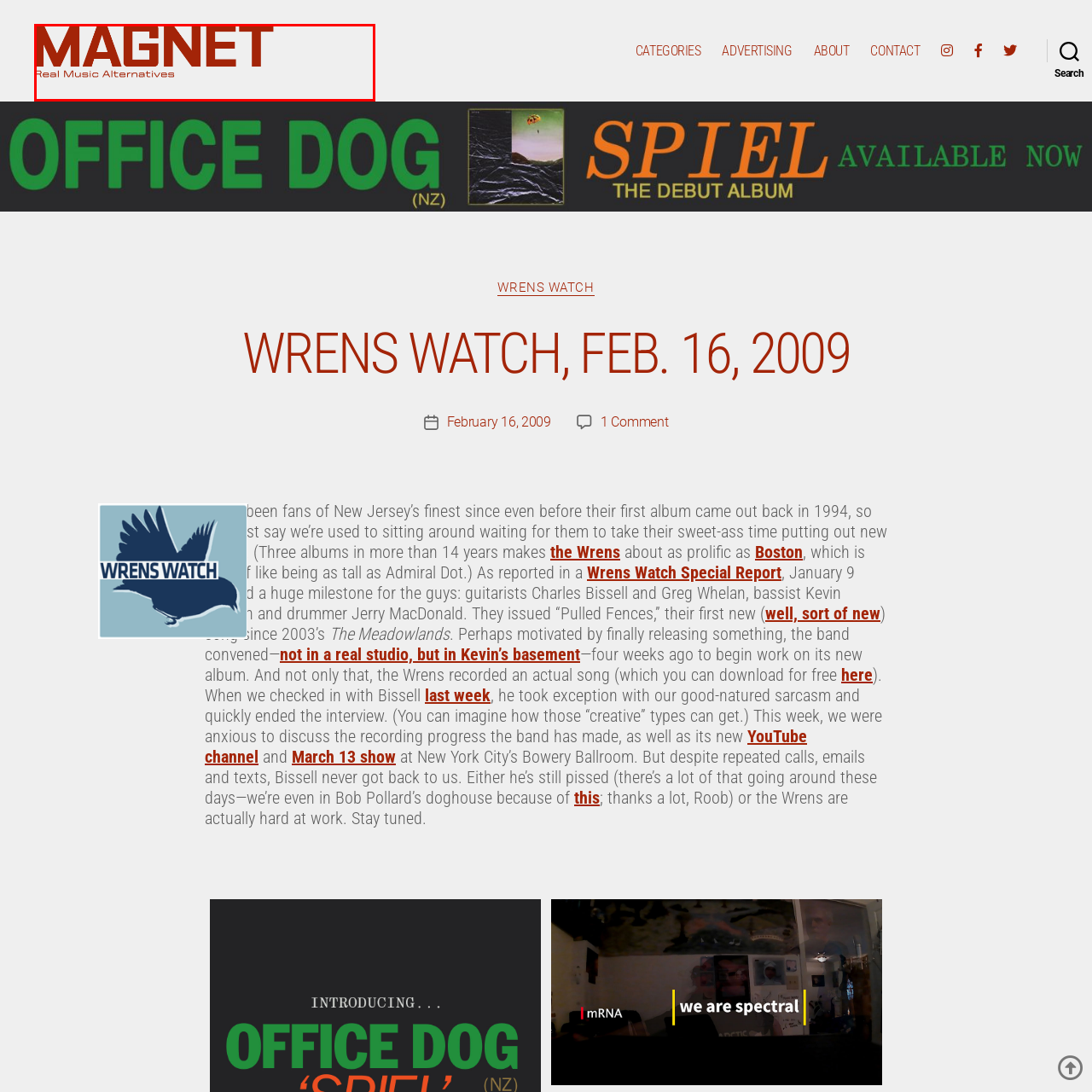Observe the highlighted image and answer the following: What is the design style of the logo?

Modern with strong typographical presence